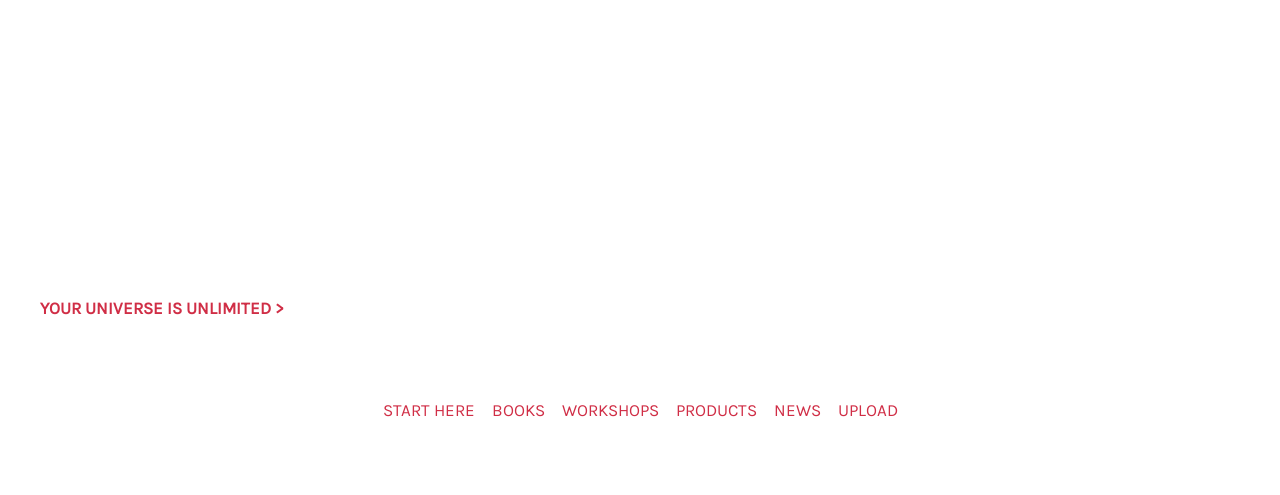From the webpage screenshot, identify the region described by YOUR UNIVERSE IS UNLIMITED >. Provide the bounding box coordinates as (top-left x, top-left y, bottom-right x, bottom-right y), with each value being a floating point number between 0 and 1.

[0.031, 0.601, 0.222, 0.642]